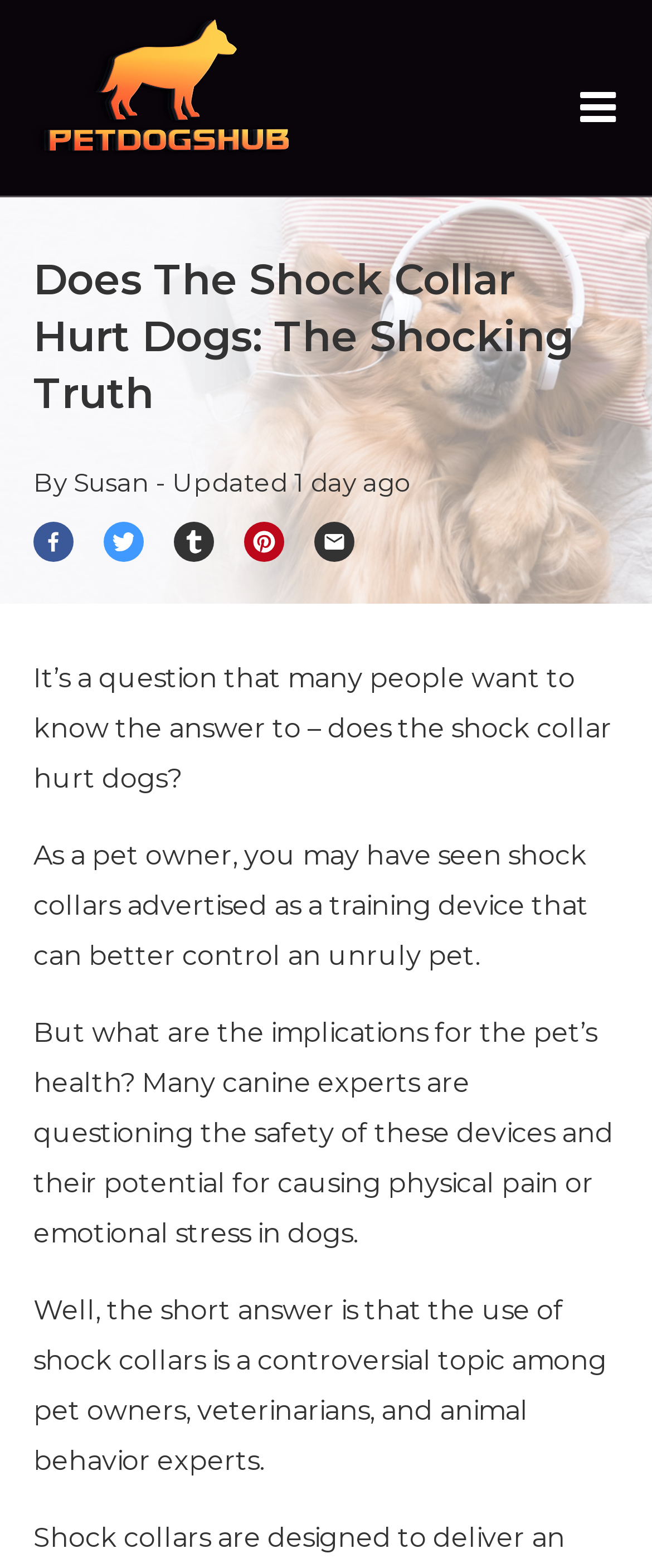Locate the UI element described by aria-label="Email" in the provided webpage screenshot. Return the bounding box coordinates in the format (top-left x, top-left y, bottom-right x, bottom-right y), ensuring all values are between 0 and 1.

[0.482, 0.333, 0.544, 0.358]